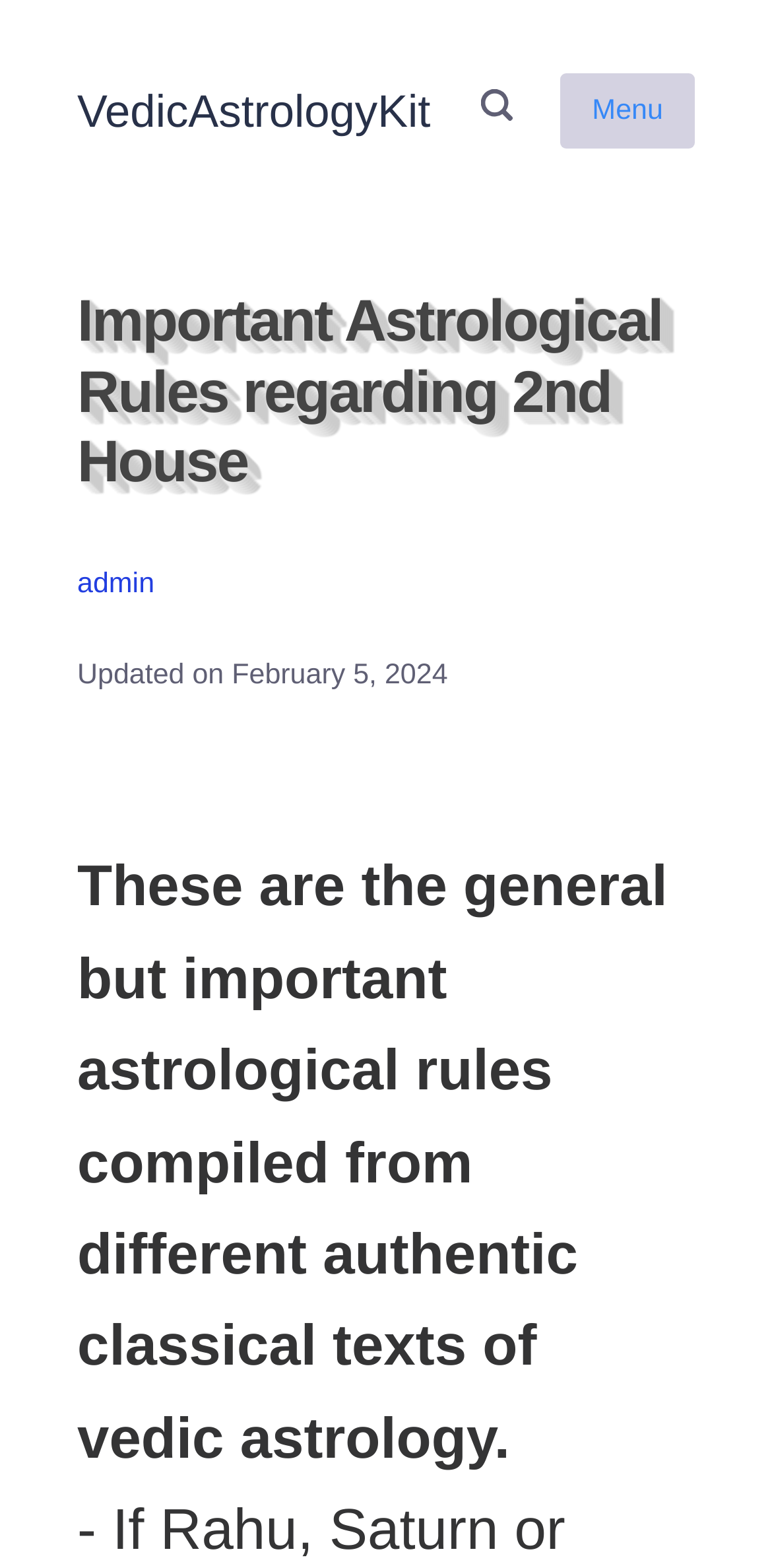Answer with a single word or phrase: 
What is the purpose of the 'Search' button?

To search the website